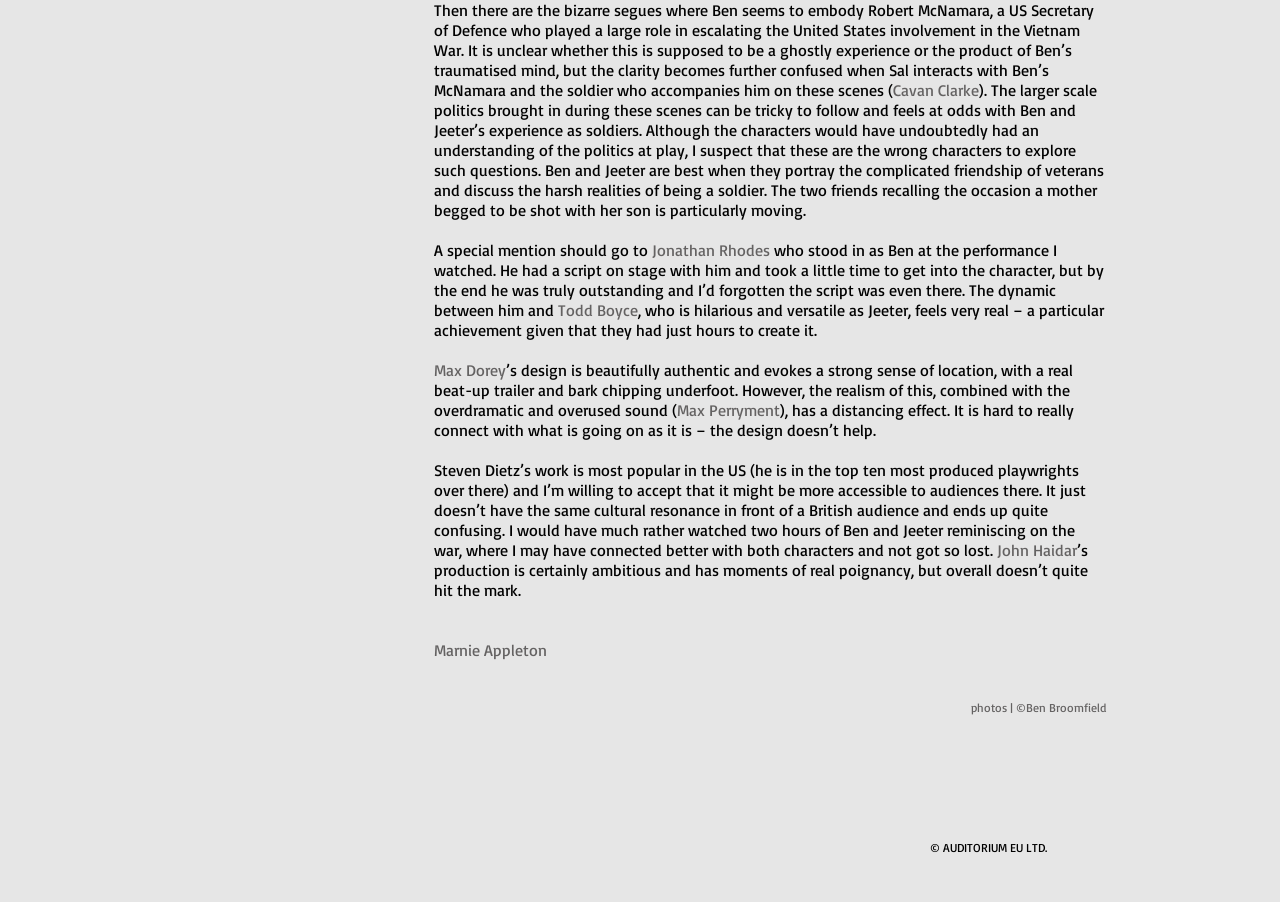What is the name of the playwright mentioned in the article? Based on the image, give a response in one word or a short phrase.

Steven Dietz